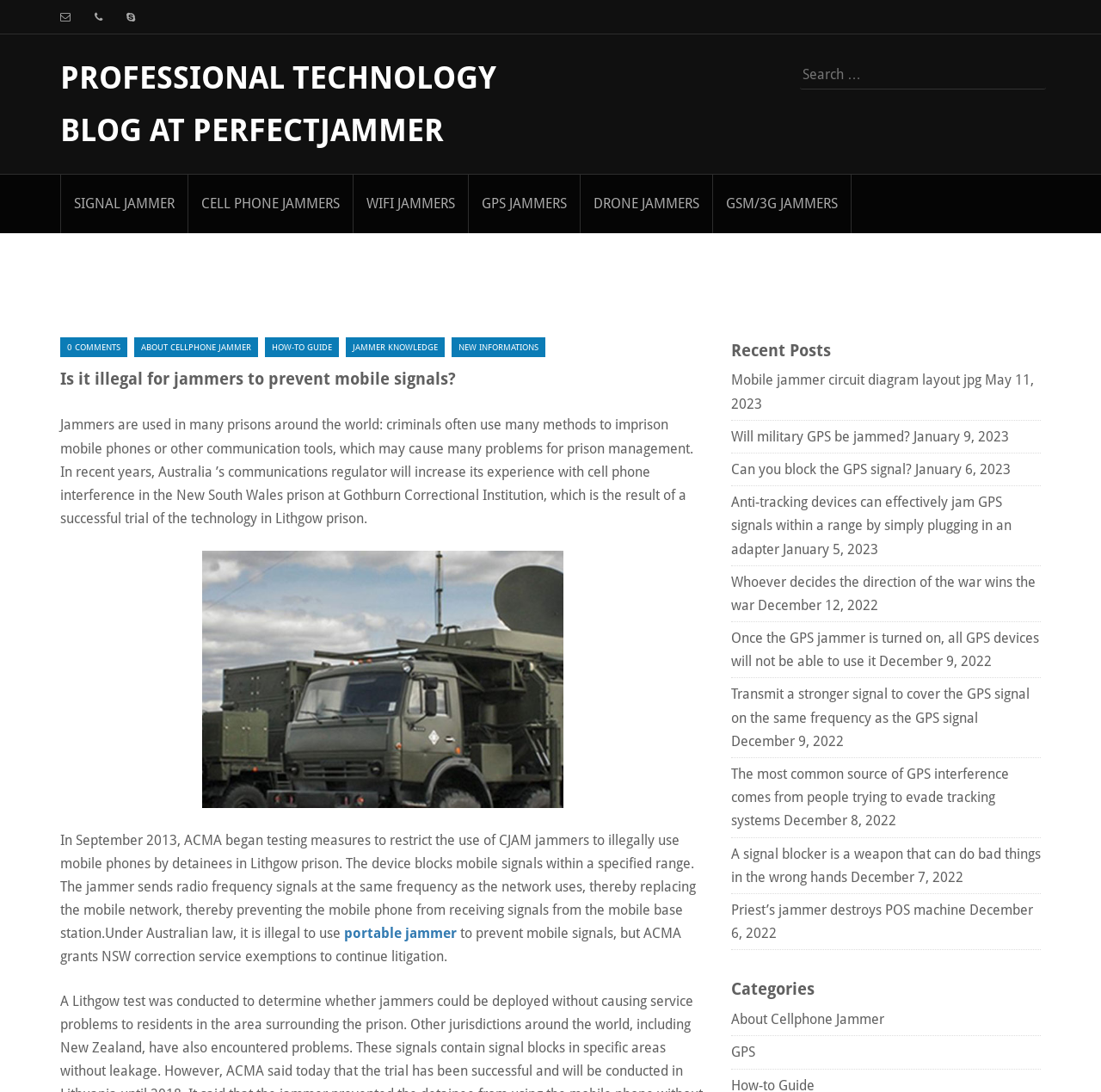Identify the bounding box coordinates for the region of the element that should be clicked to carry out the instruction: "Search for something". The bounding box coordinates should be four float numbers between 0 and 1, i.e., [left, top, right, bottom].

[0.727, 0.055, 0.945, 0.082]